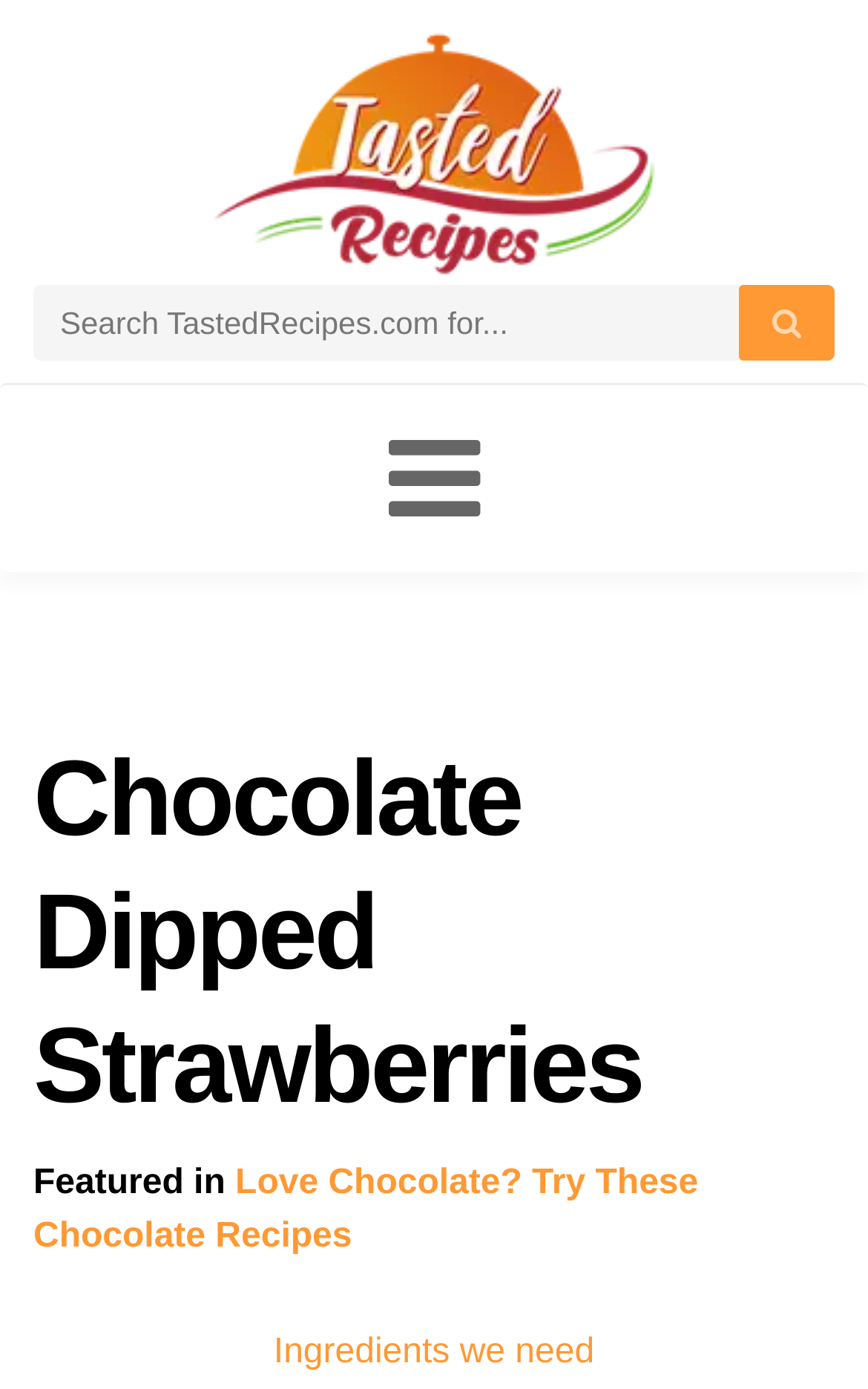Is the 'Featured in' section a link?
Based on the image, respond with a single word or phrase.

No